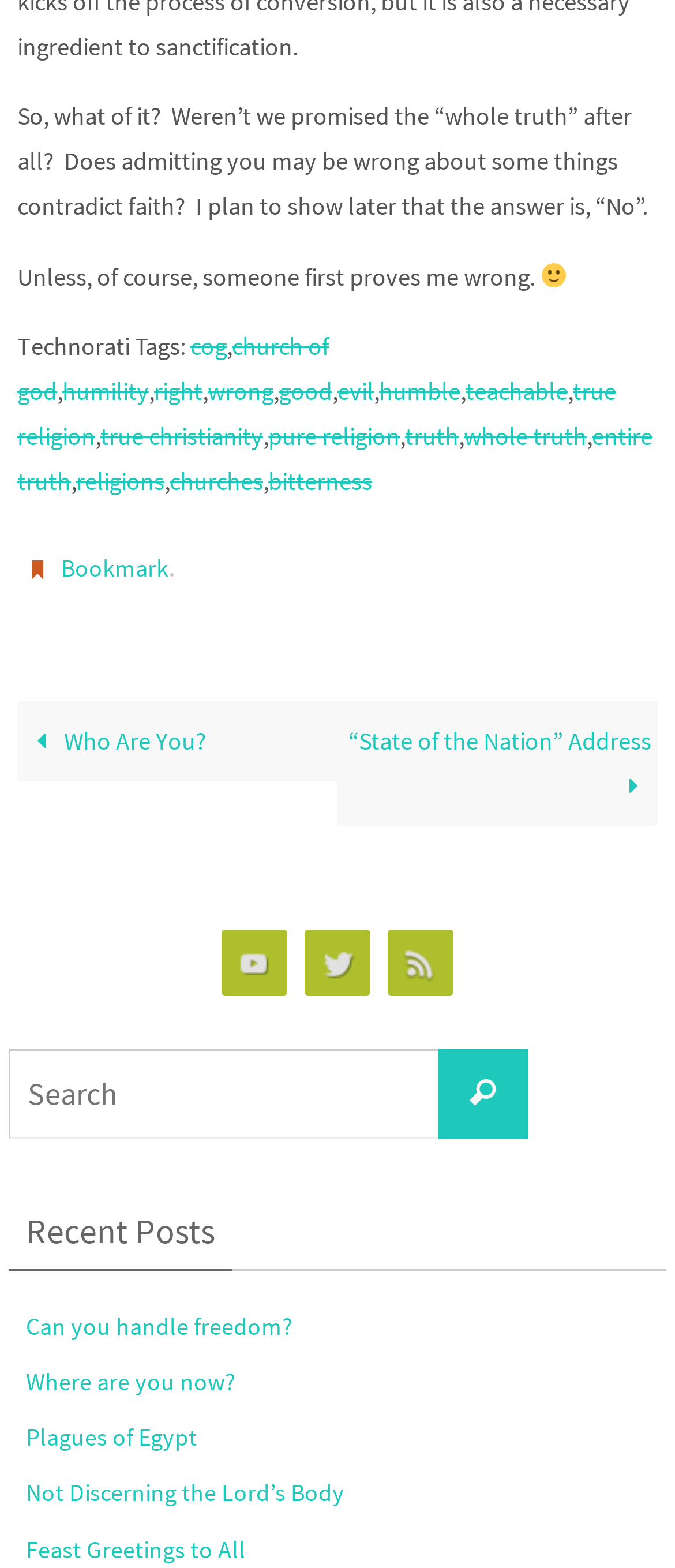Reply to the question below using a single word or brief phrase:
What is the purpose of the search box?

To search the website